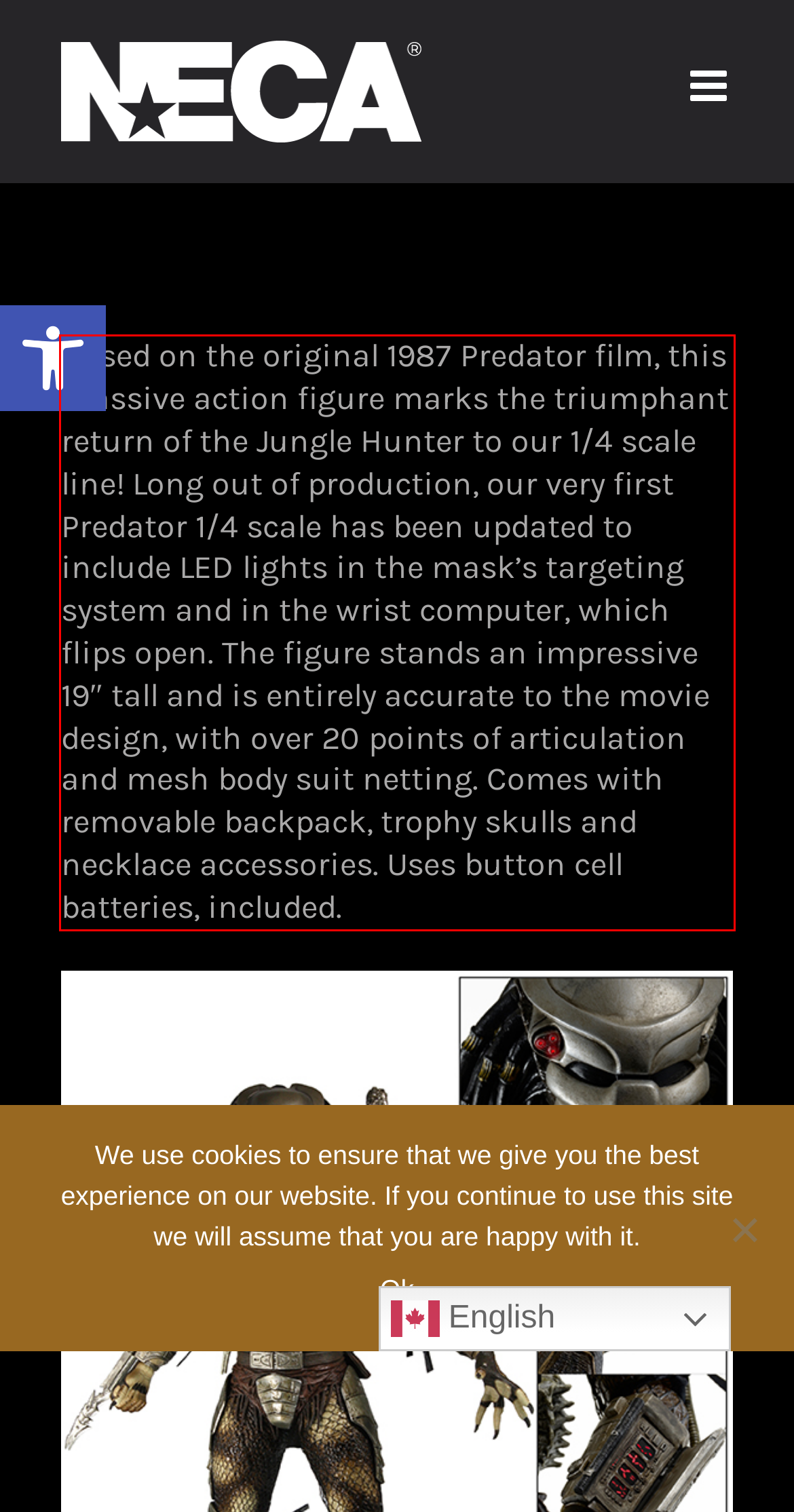Given a screenshot of a webpage, locate the red bounding box and extract the text it encloses.

Based on the original 1987 Predator film, this massive action figure marks the triumphant return of the Jungle Hunter to our 1/4 scale line! Long out of production, our very first Predator 1/4 scale has been updated to include LED lights in the mask’s targeting system and in the wrist computer, which flips open. The figure stands an impressive 19″ tall and is entirely accurate to the movie design, with over 20 points of articulation and mesh body suit netting. Comes with removable backpack, trophy skulls and necklace accessories. Uses button cell batteries, included.